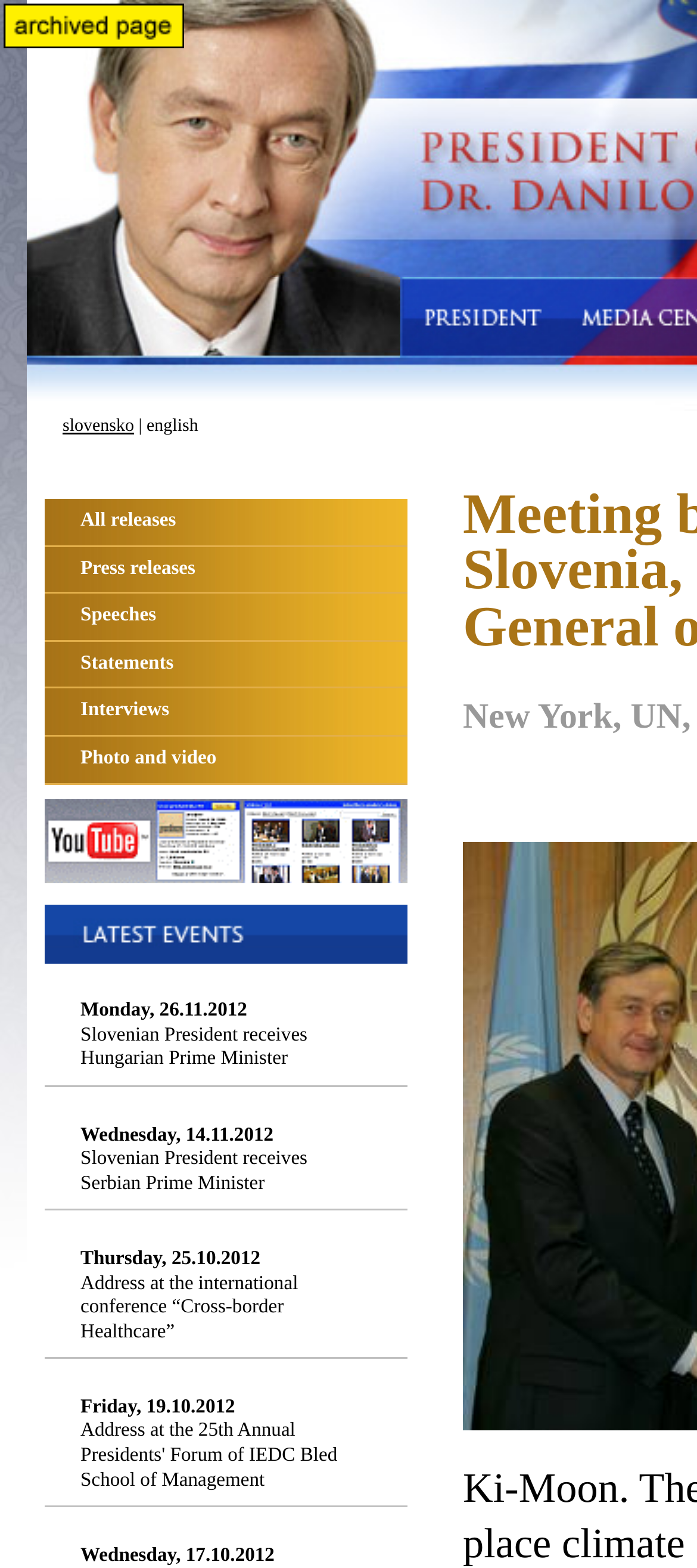How many links are on the webpage?
Give a single word or phrase as your answer by examining the image.

11